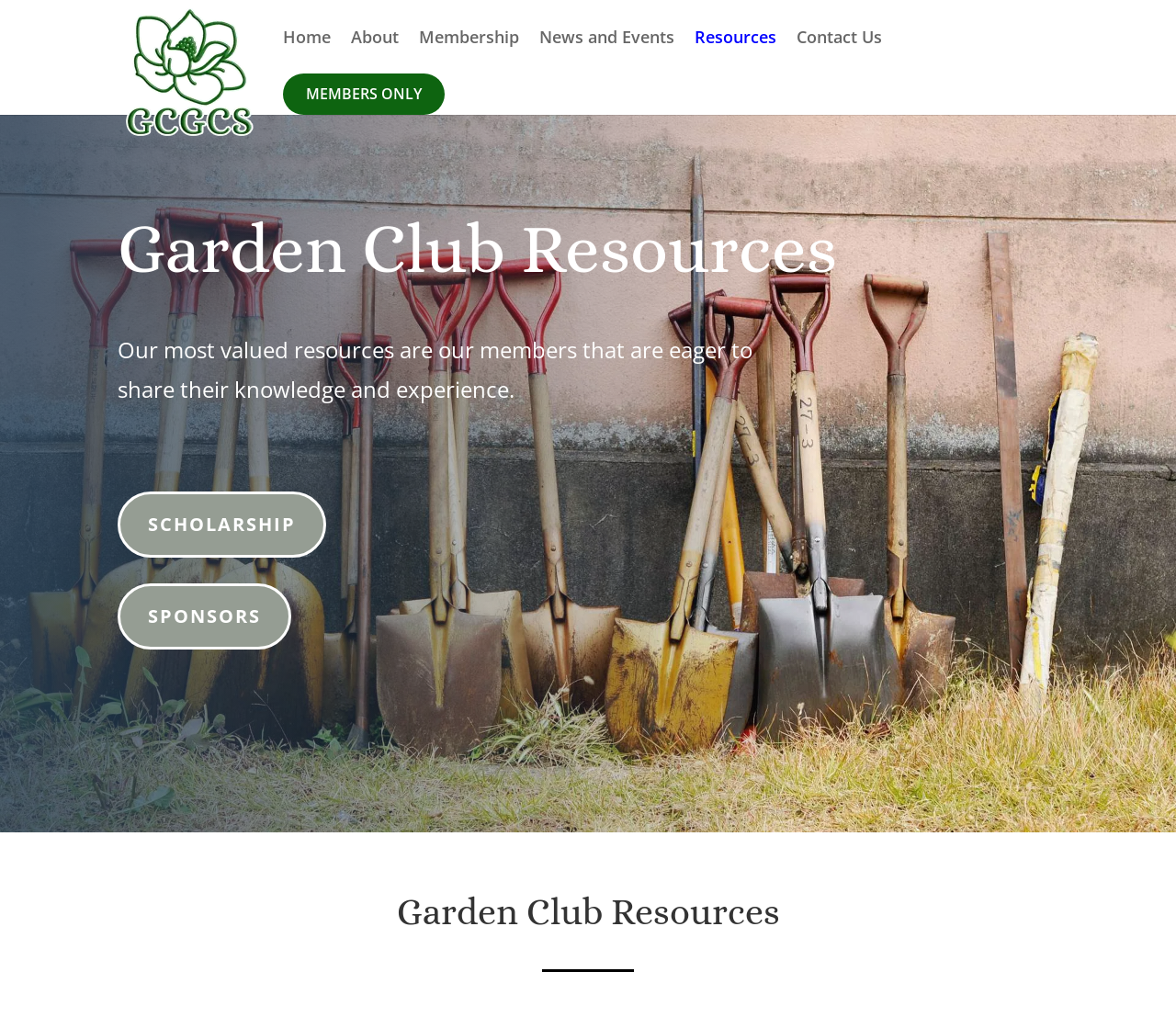Please identify the bounding box coordinates of the element's region that should be clicked to execute the following instruction: "view membership information". The bounding box coordinates must be four float numbers between 0 and 1, i.e., [left, top, right, bottom].

[0.356, 0.03, 0.441, 0.072]